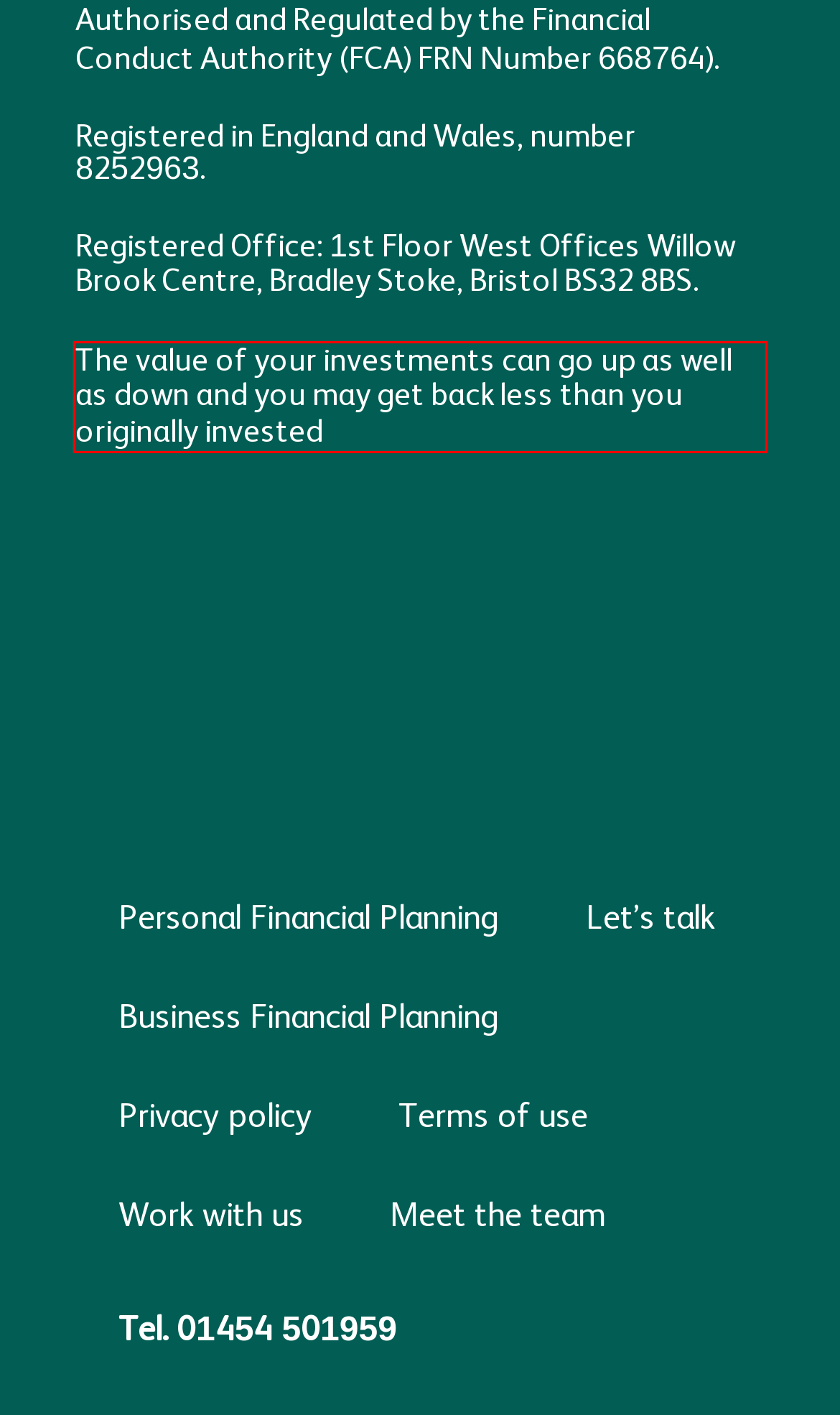Please identify and extract the text from the UI element that is surrounded by a red bounding box in the provided webpage screenshot.

The value of your investments can go up as well as down and you may get back less than you originally invested